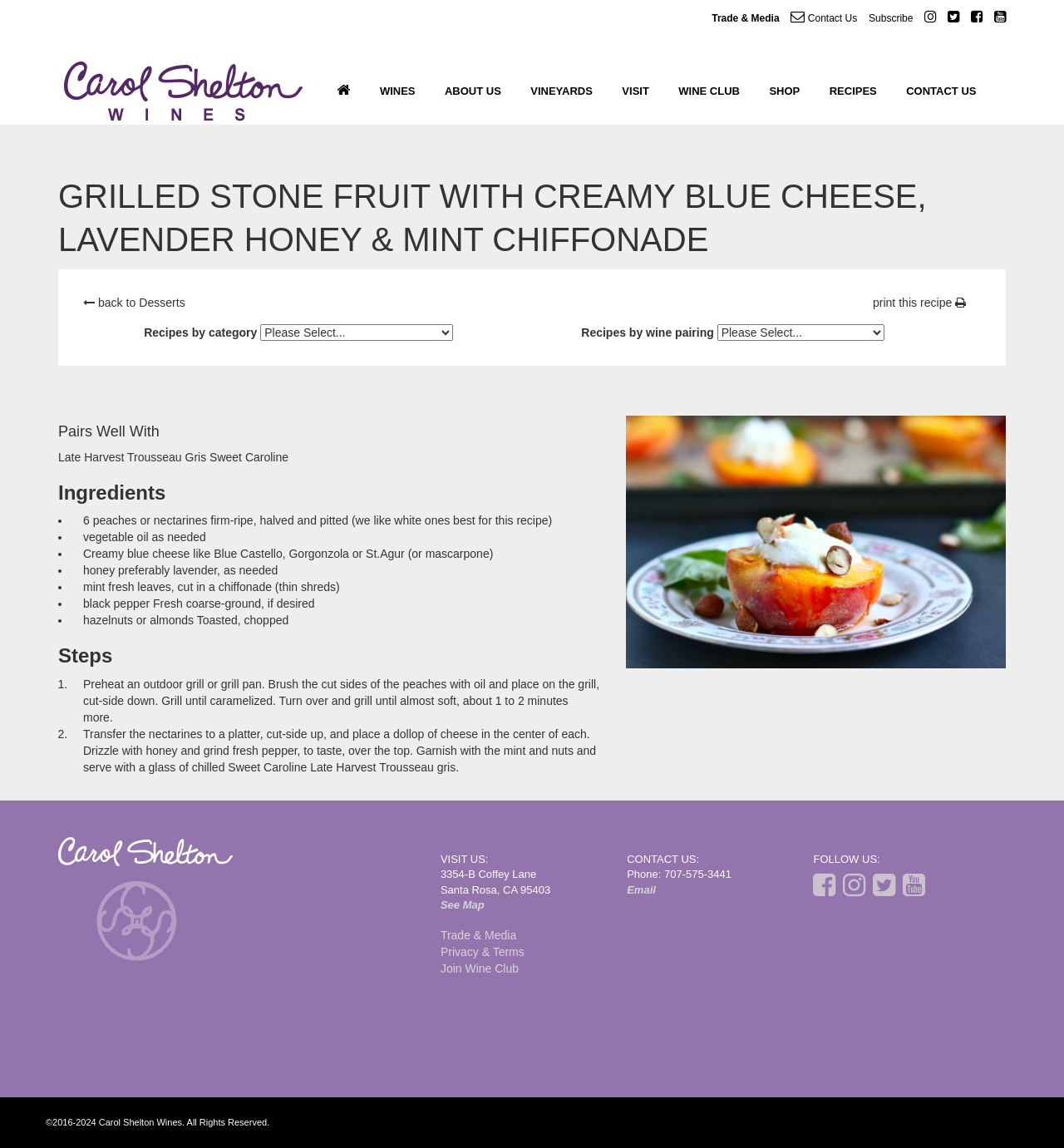Find the bounding box coordinates for the area you need to click to carry out the instruction: "Click on 'RECIPES'". The coordinates should be four float numbers between 0 and 1, indicated as [left, top, right, bottom].

[0.779, 0.063, 0.824, 0.096]